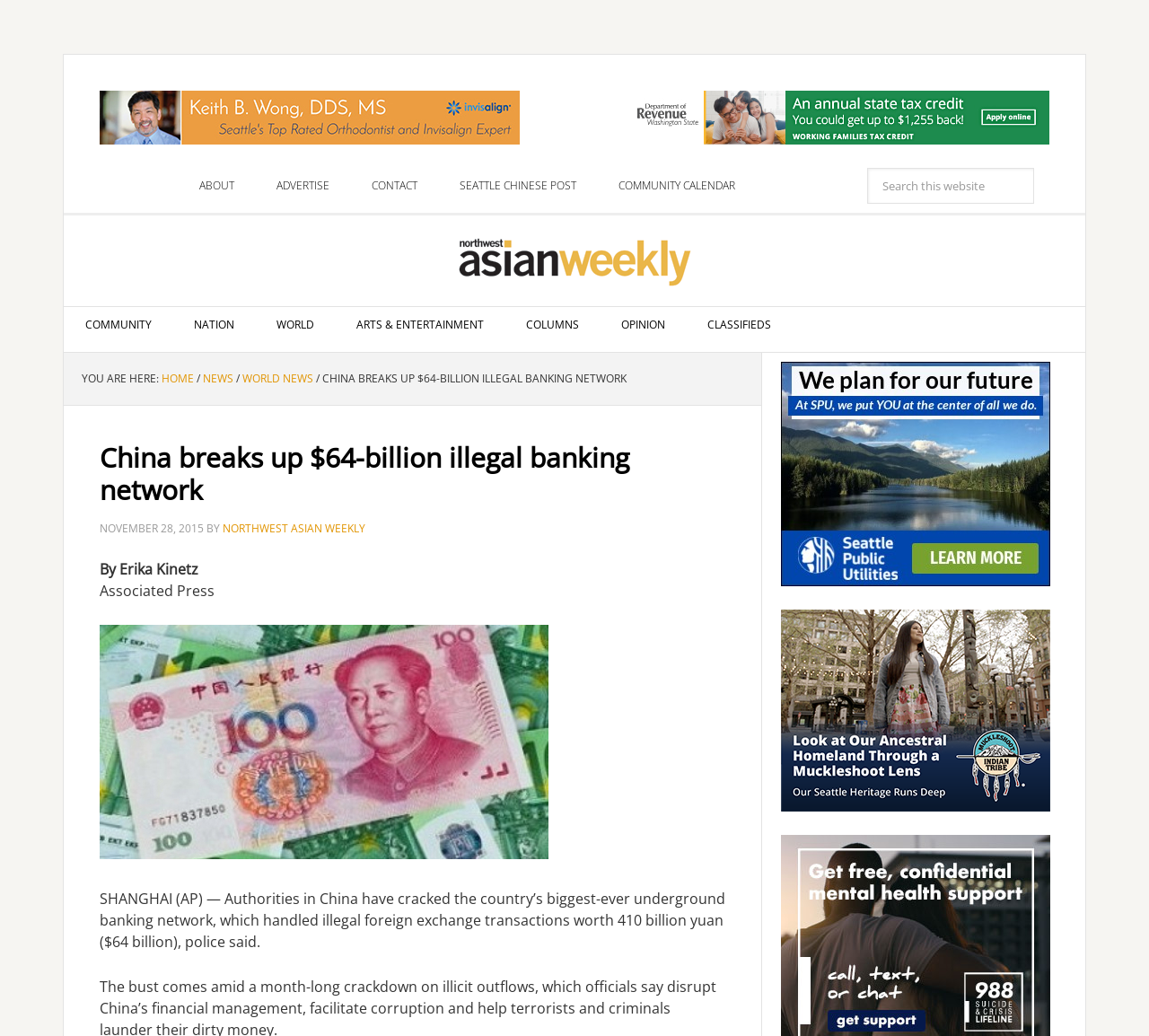Identify the bounding box of the UI component described as: "name="s" placeholder="Search this website"".

[0.755, 0.162, 0.9, 0.197]